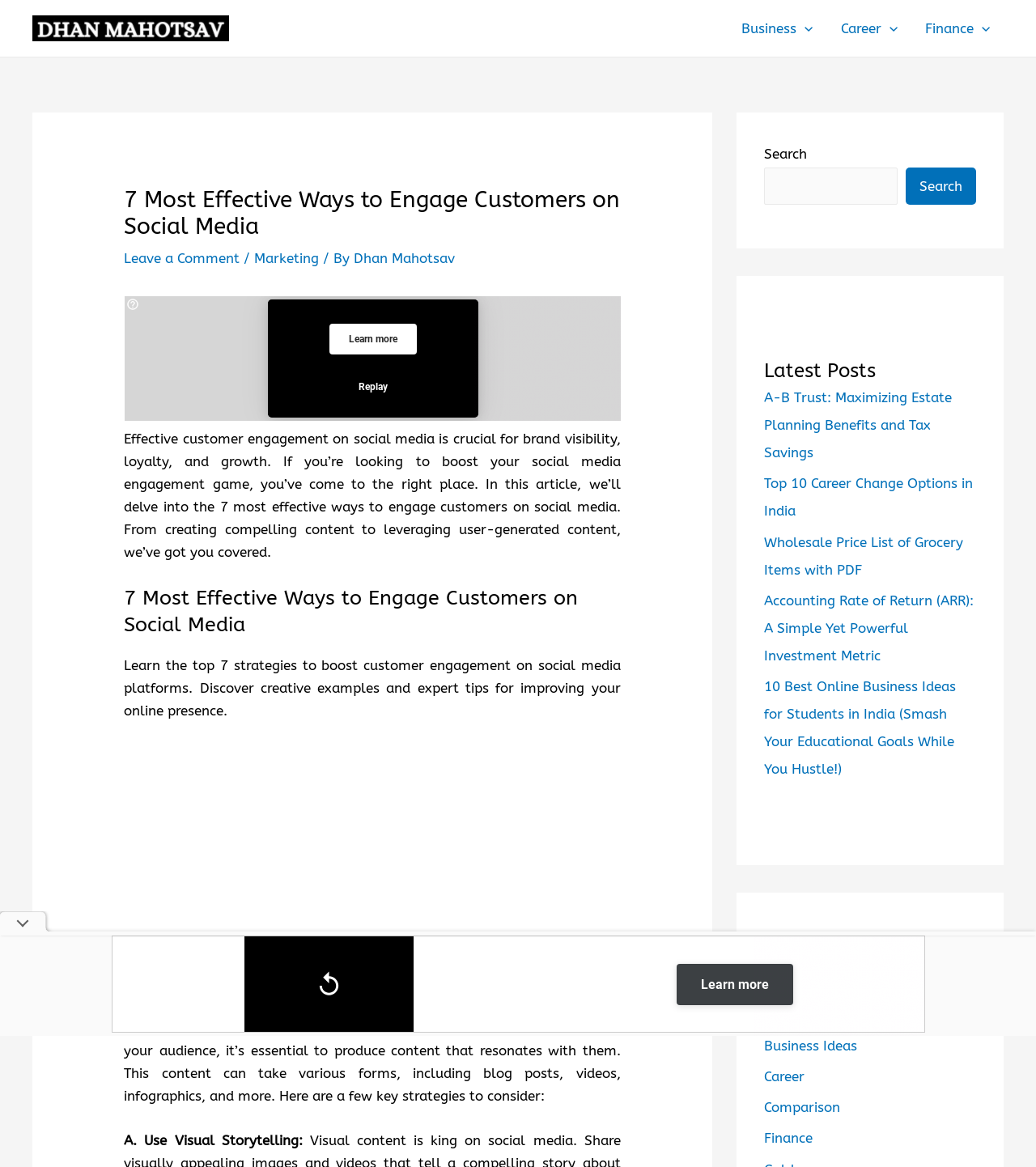Locate the bounding box coordinates of the clickable area to execute the instruction: "Toggle the Business Menu". Provide the coordinates as four float numbers between 0 and 1, represented as [left, top, right, bottom].

[0.703, 0.0, 0.798, 0.049]